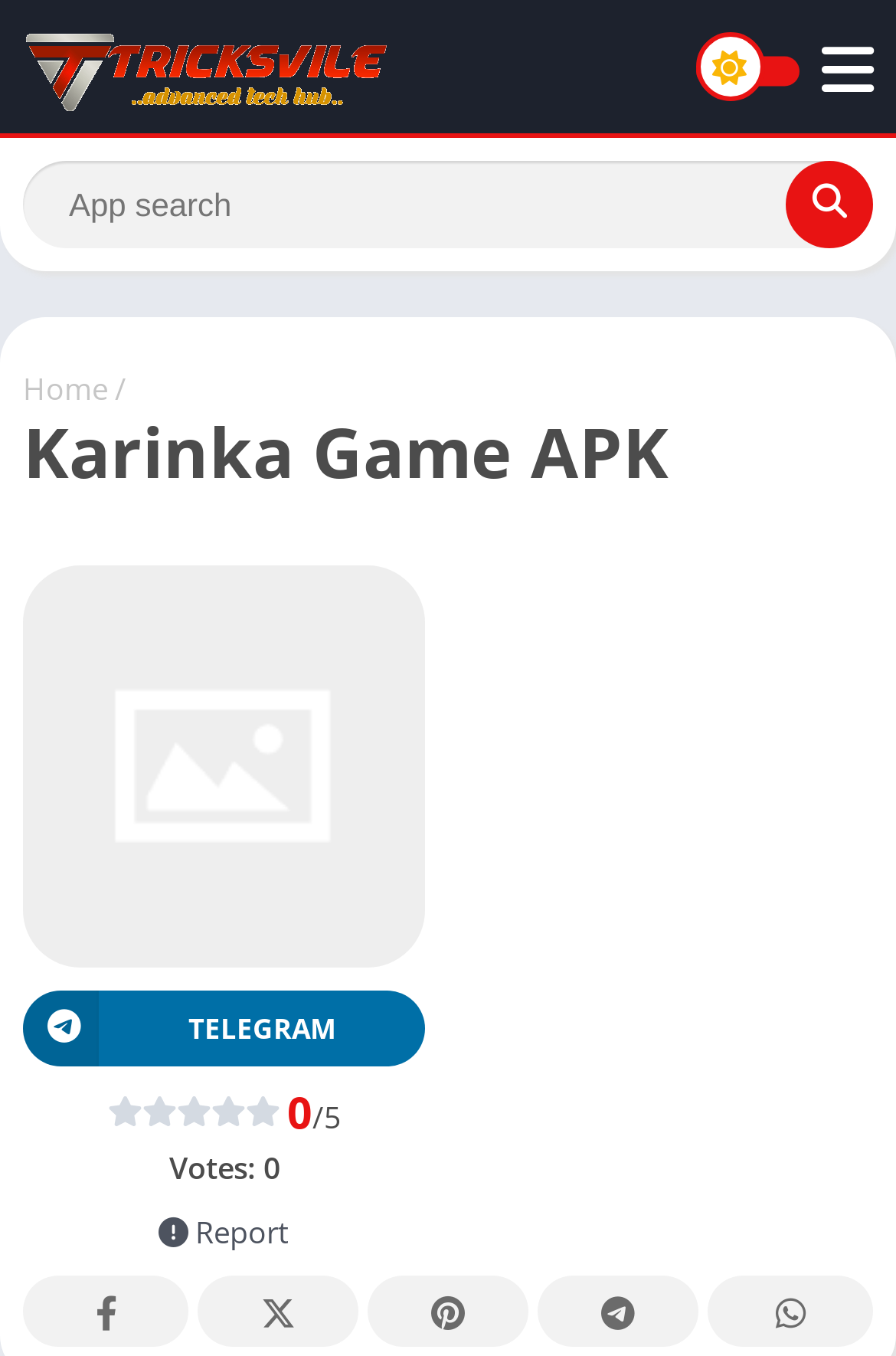What is the purpose of the textbox at the top of the webpage?
Based on the image, please offer an in-depth response to the question.

The textbox at the top of the webpage is required and has a button next to it labeled 'Search', indicating that it is used for searching something on the website.